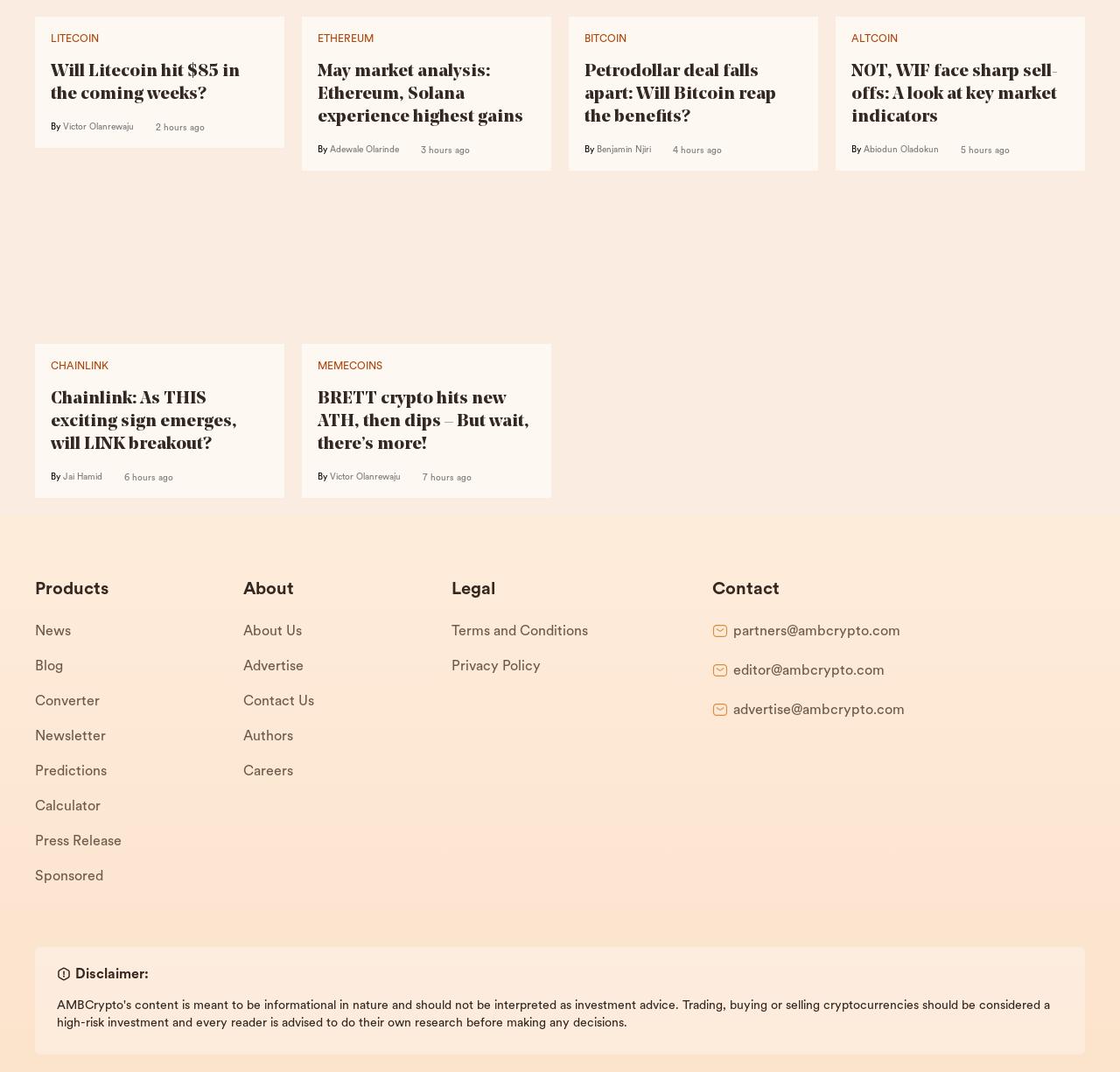Who wrote the article about Ethereum?
Please respond to the question with a detailed and well-explained answer.

The article 'May market analysis: Ethereum, Solana experience highest gains' has a byline 'By Adewale Olarinde' which indicates that Adewale Olarinde is the author of the article.